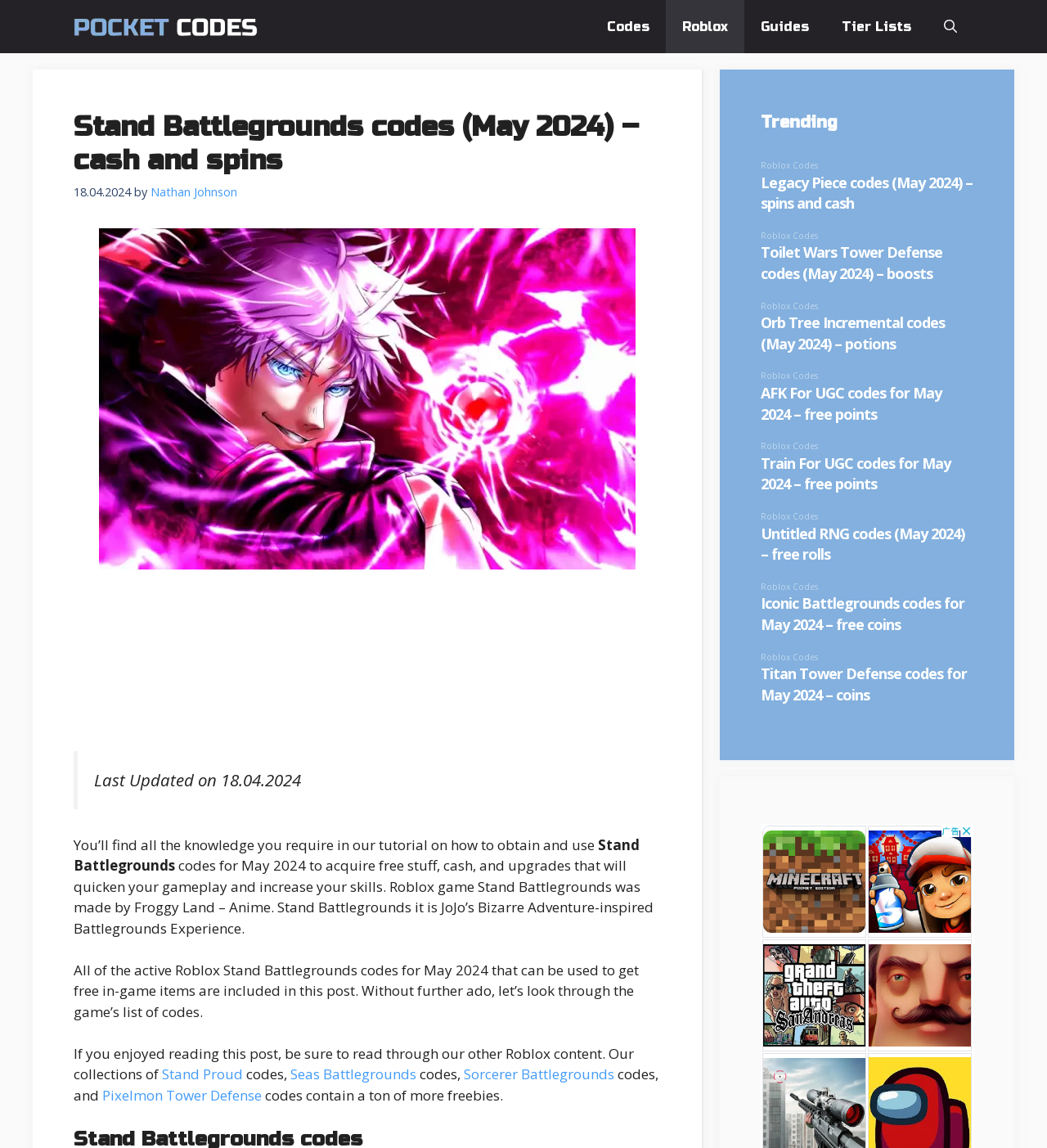Illustrate the webpage with a detailed description.

The webpage is about Stand Battlegrounds codes, a Roblox game, and provides a tutorial on how to obtain and use these codes to acquire free stuff, cash, and upgrades. 

At the top of the page, there is a navigation bar with links to "Pocket Codes", "Codes", "Roblox", "Guides", "Tier Lists", and "Open Search Bar". 

Below the navigation bar, there is a header section with a title "Stand Battlegrounds codes (May 2024) – cash and spins" and a timestamp "18.04.2024" along with the author's name "Nathan Johnson". 

To the right of the header section, there is an image related to Stand Battlegrounds codes. 

Below the header section, there is a block of text that provides an introduction to the tutorial, explaining that the page will cover how to obtain and use Stand Battlegrounds codes for May 2024 to acquire free stuff, cash, and upgrades. 

The page also includes a section with links to other Roblox content, such as Stand Proud, Seas Battlegrounds, Sorcerer Battlegrounds, and Pixelmon Tower Defense codes. 

On the right side of the page, there is a complementary section with a heading "Trending" and several links to other Roblox codes, including Legacy Piece, Toilet Wars Tower Defense, Orb Tree Incremental, AFK For UGC, Train For UGC, Untitled RNG, Iconic Battlegrounds, and Titan Tower Defense codes.